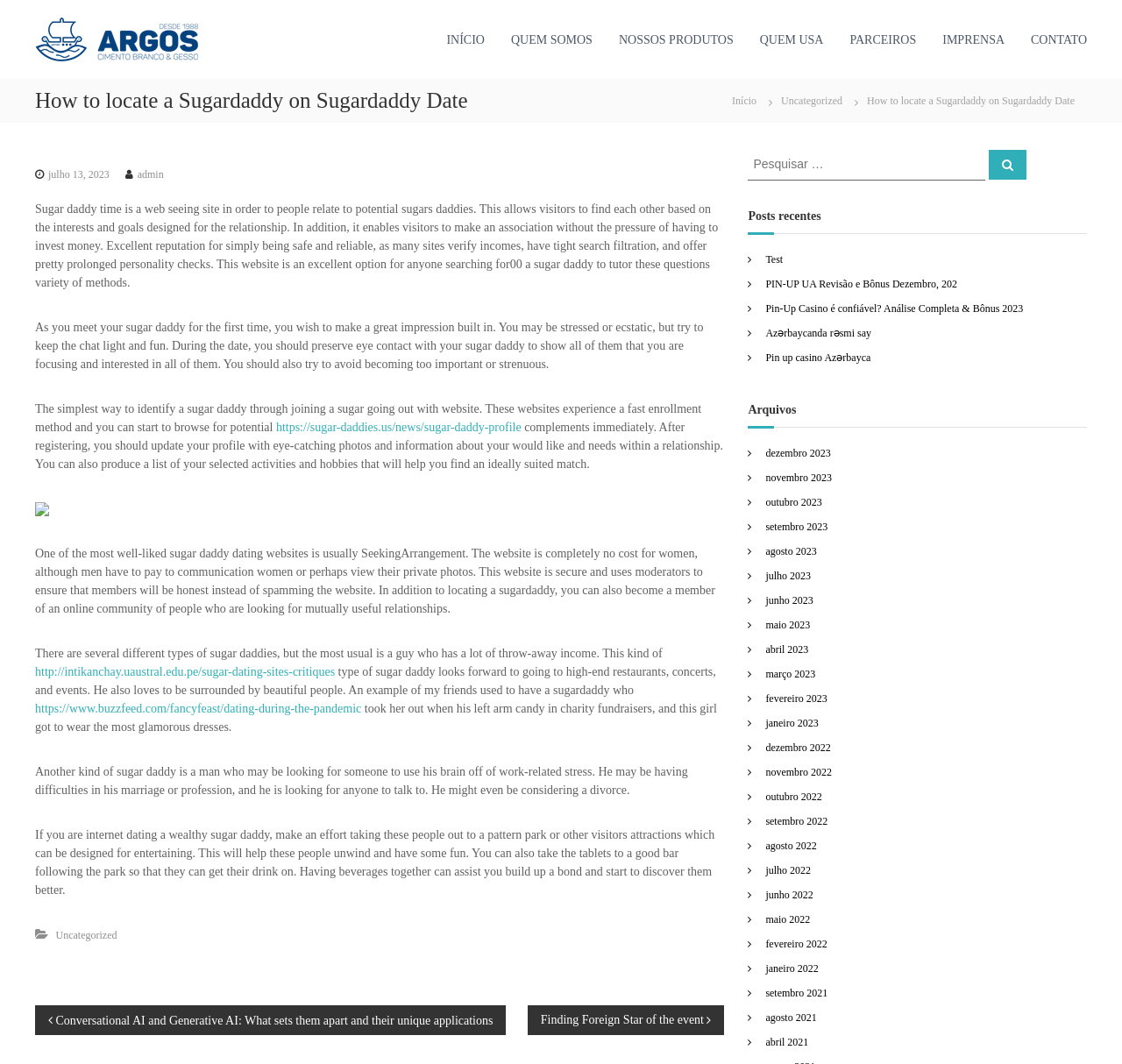Locate the bounding box coordinates of the area to click to fulfill this instruction: "View the 'Posts recentes'". The bounding box should be presented as four float numbers between 0 and 1, in the order [left, top, right, bottom].

[0.667, 0.194, 0.969, 0.211]